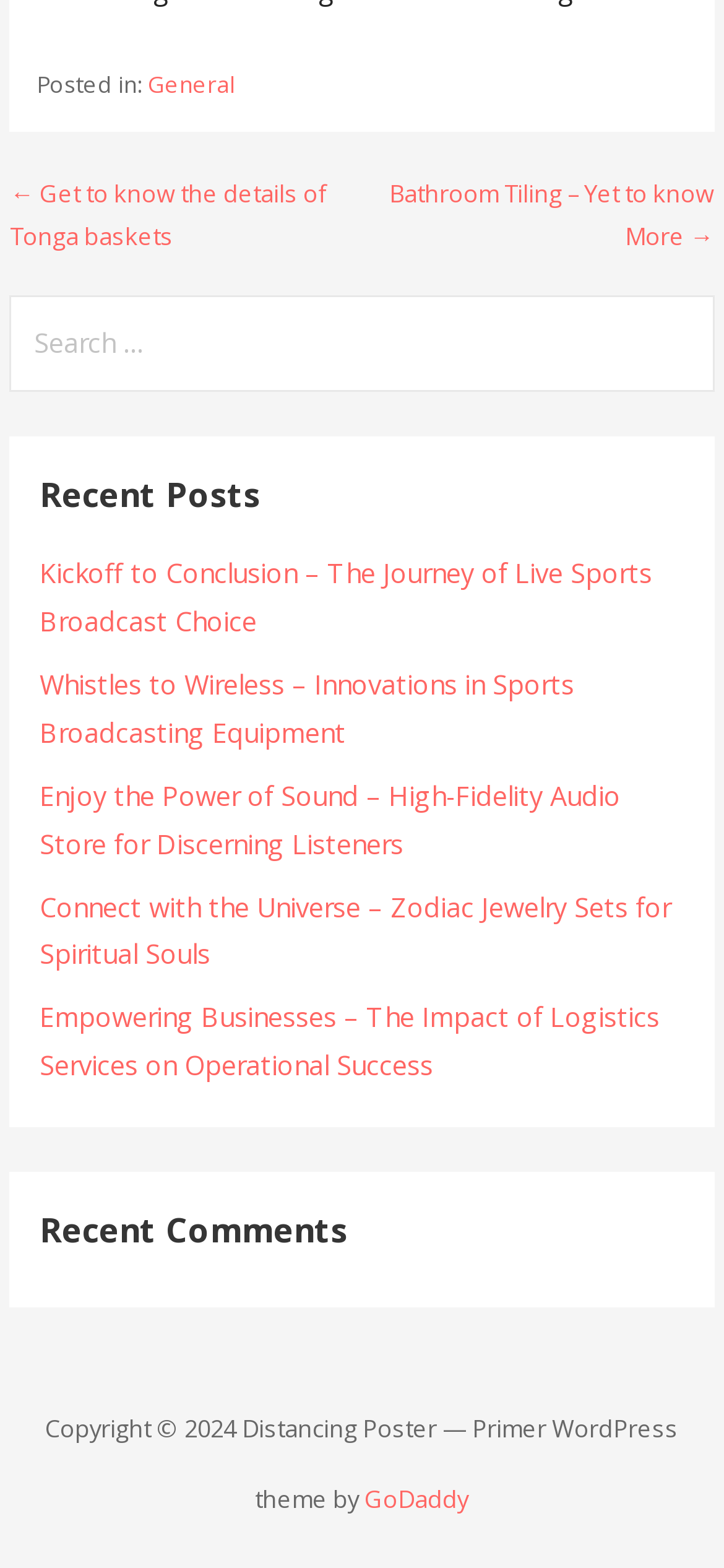Answer the question below in one word or phrase:
How many recent posts are listed?

5